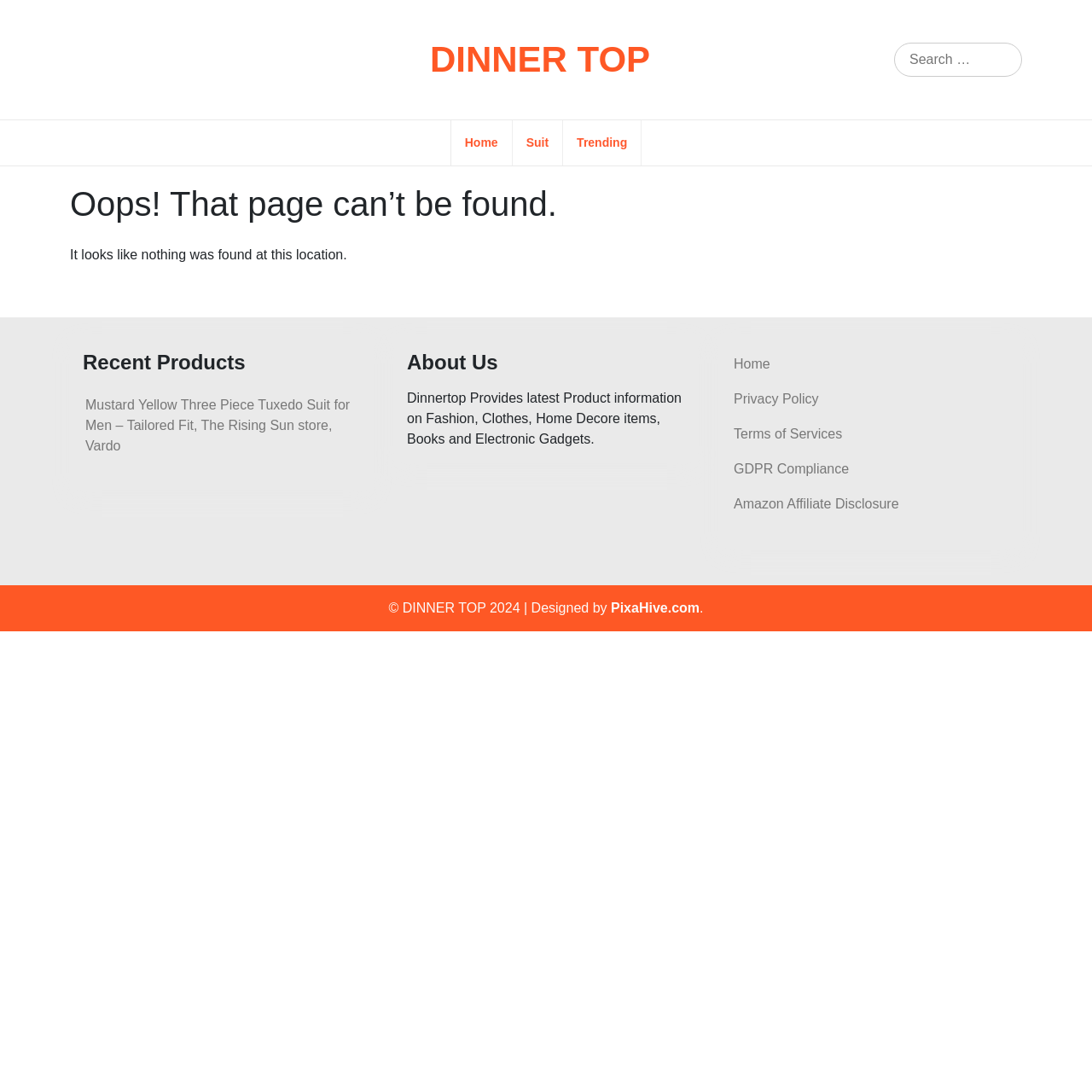Please mark the bounding box coordinates of the area that should be clicked to carry out the instruction: "View trending news".

[0.528, 0.11, 0.574, 0.152]